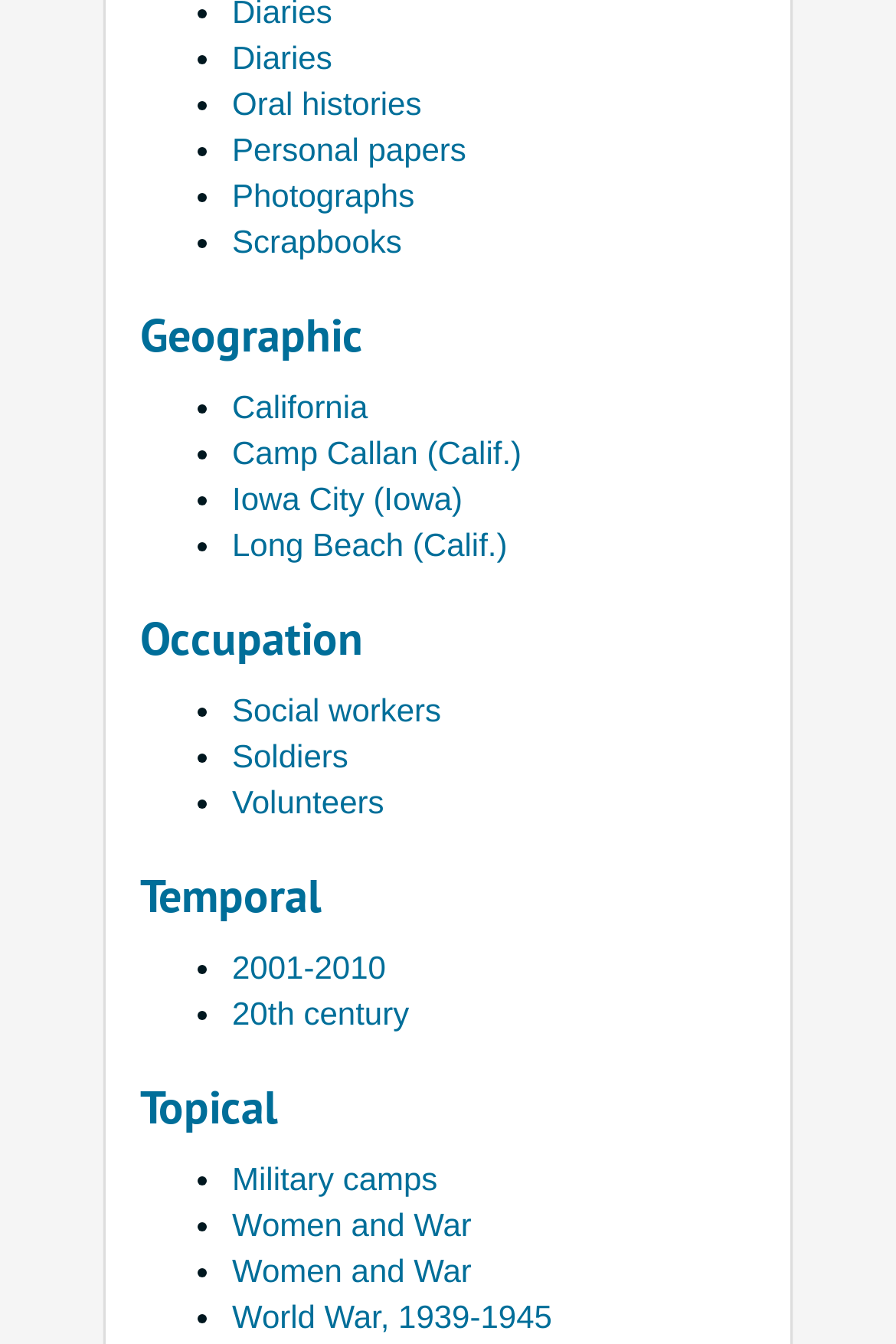What is the last temporal category listed?
Answer briefly with a single word or phrase based on the image.

20th century